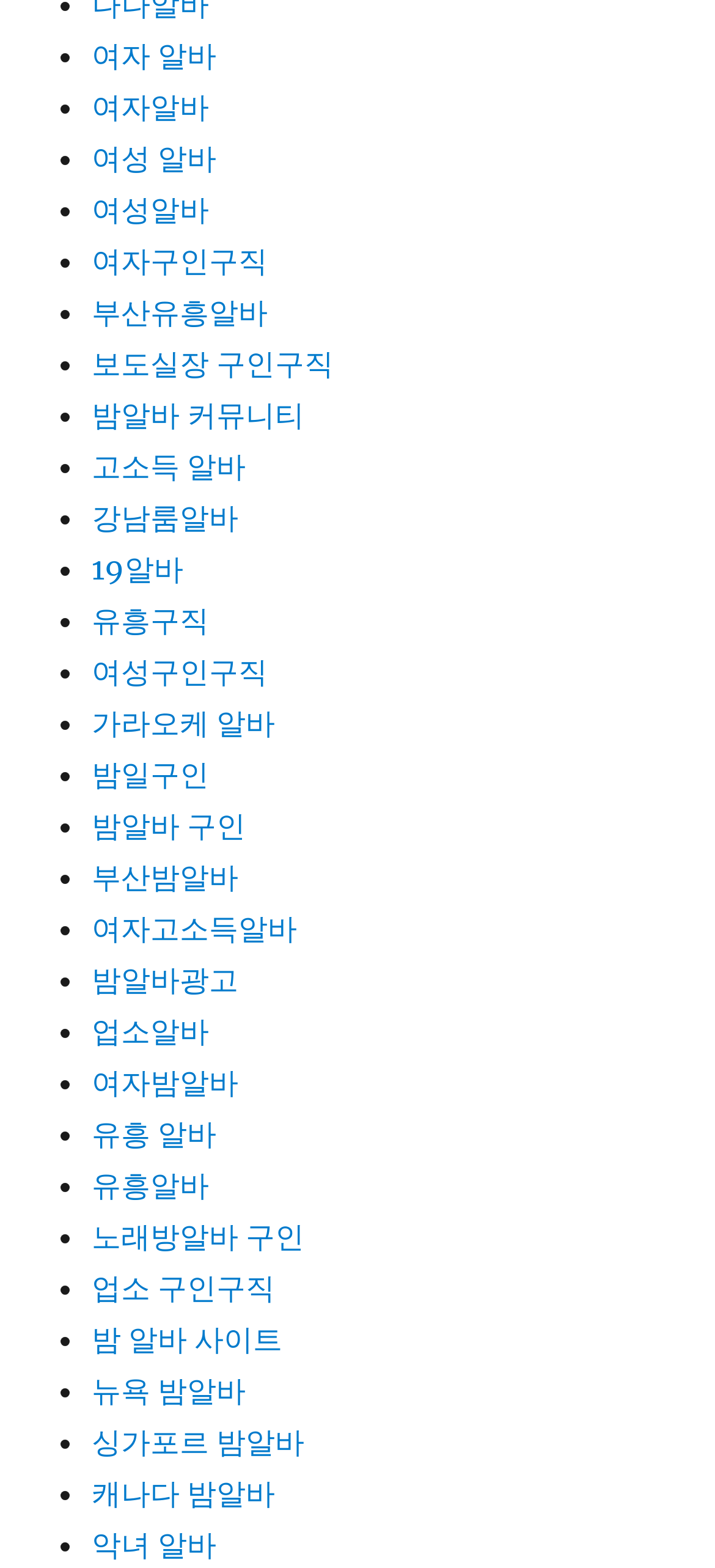Respond to the question with just a single word or phrase: 
How many links are on this webpage?

40